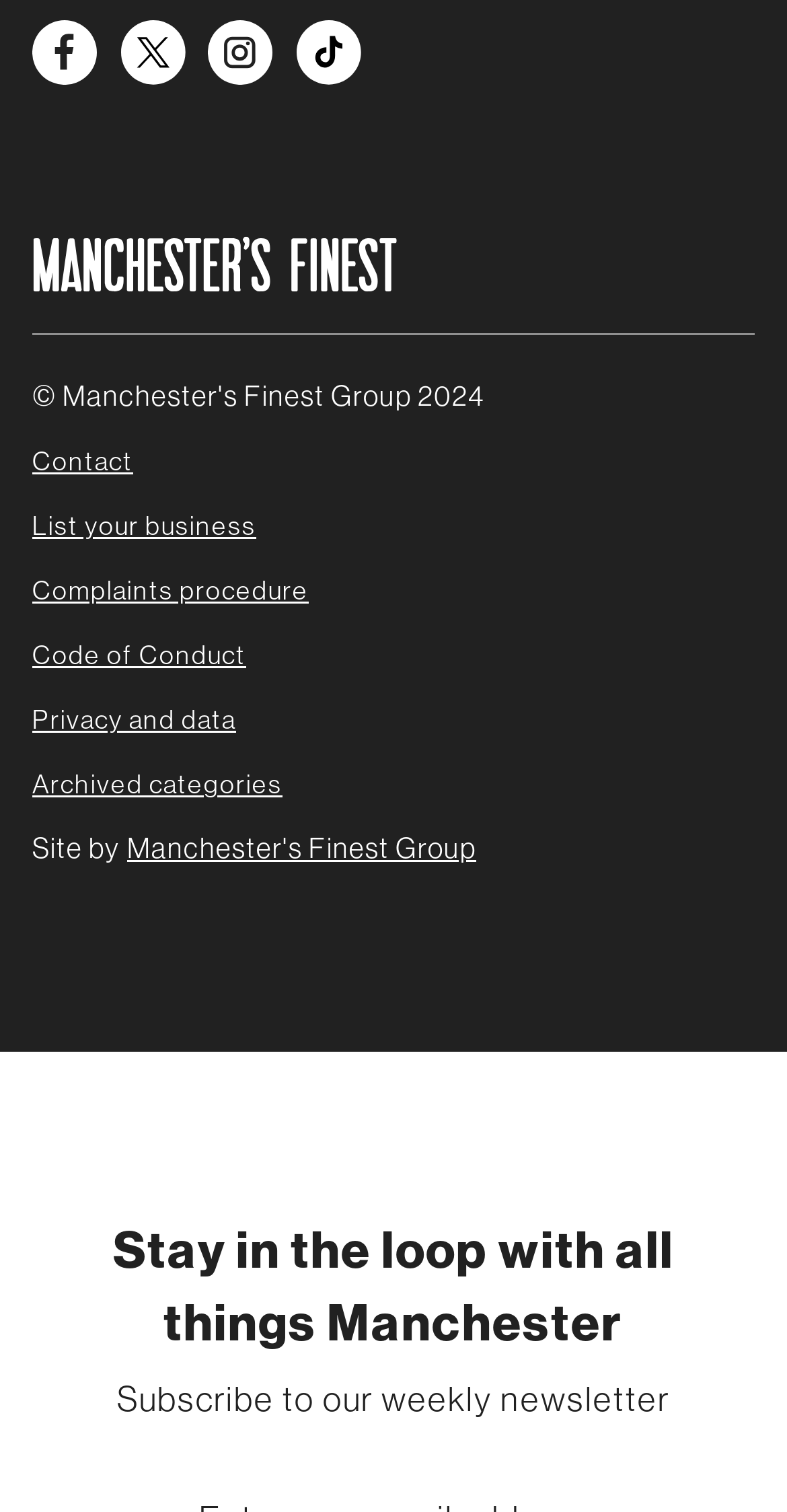Please provide a brief answer to the question using only one word or phrase: 
How many social media platforms are listed?

4